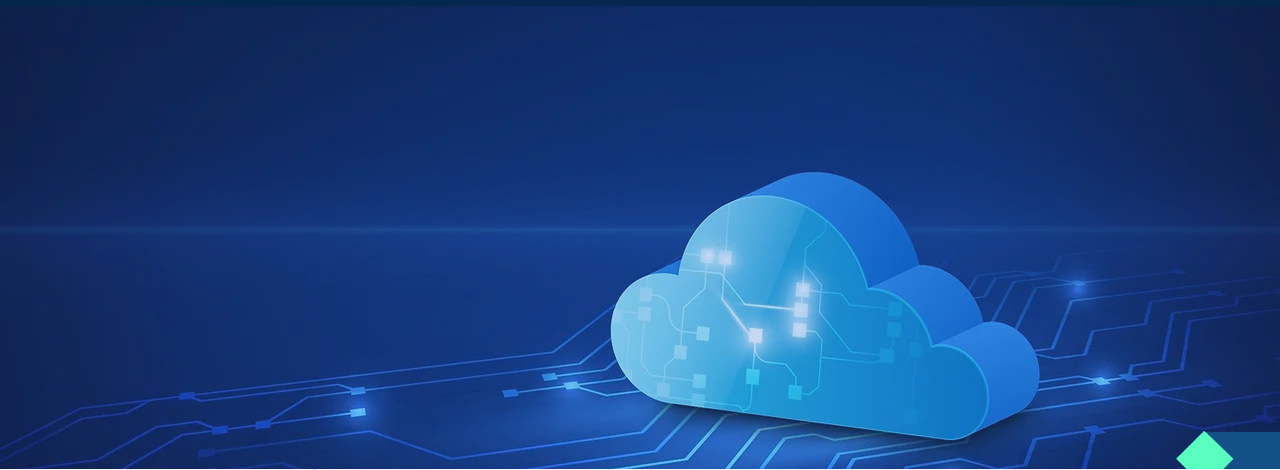Respond with a single word or phrase to the following question:
What do the intricate lines and nodes below the cloud represent?

Interconnected systems and digital infrastructure